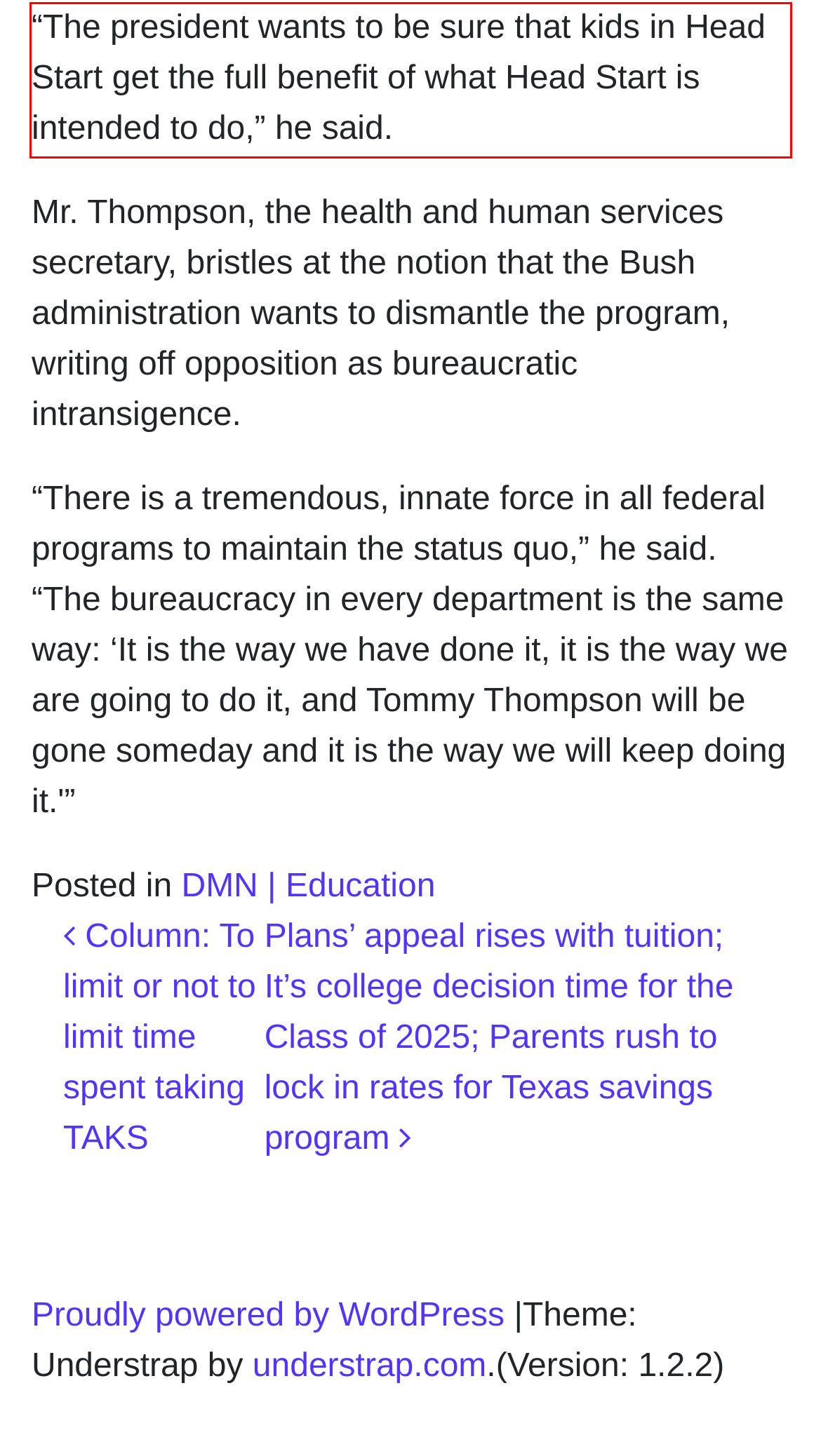Please extract the text content from the UI element enclosed by the red rectangle in the screenshot.

“The president wants to be sure that kids in Head Start get the full benefit of what Head Start is intended to do,” he said.